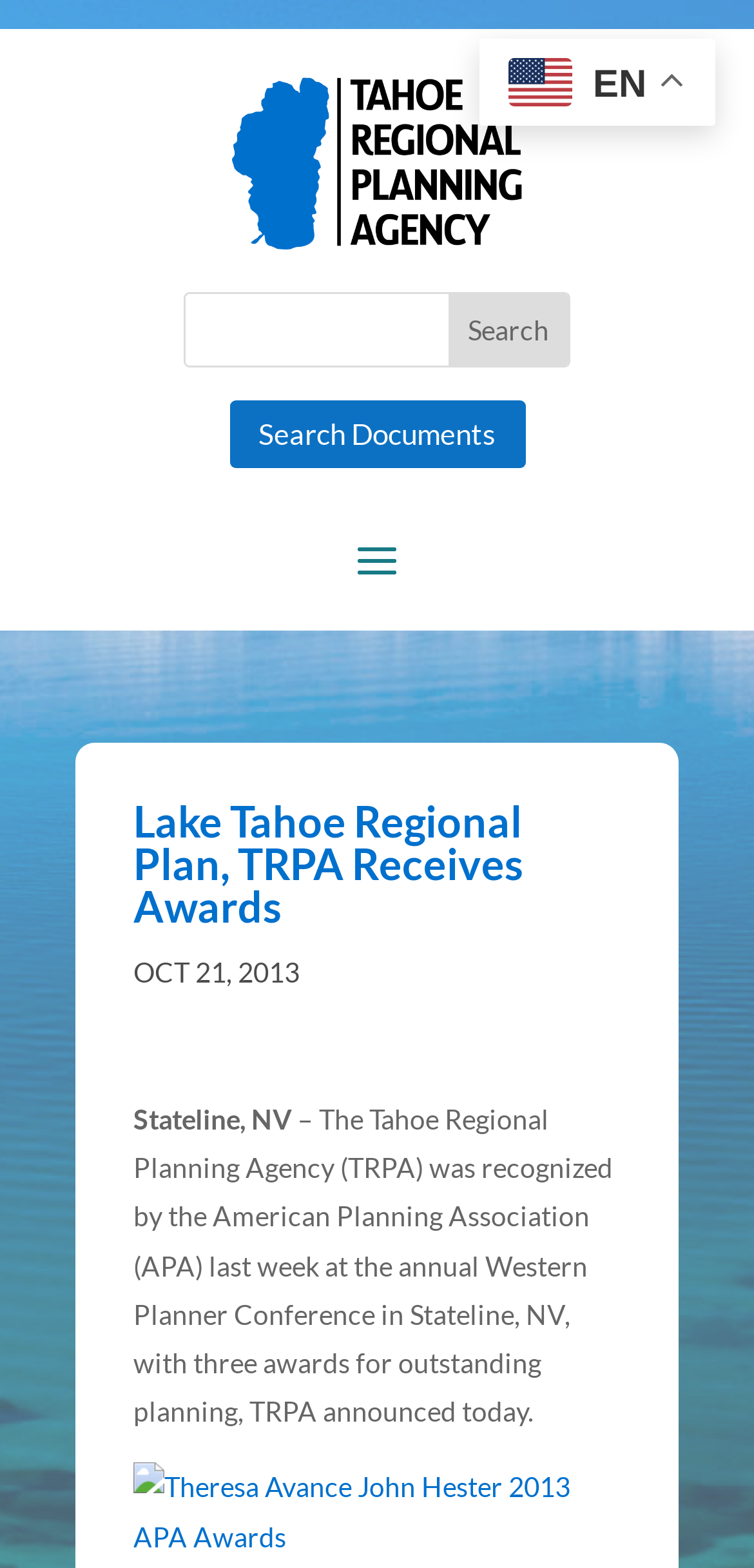Locate the bounding box of the UI element with the following description: "Search Documents".

[0.304, 0.256, 0.696, 0.298]